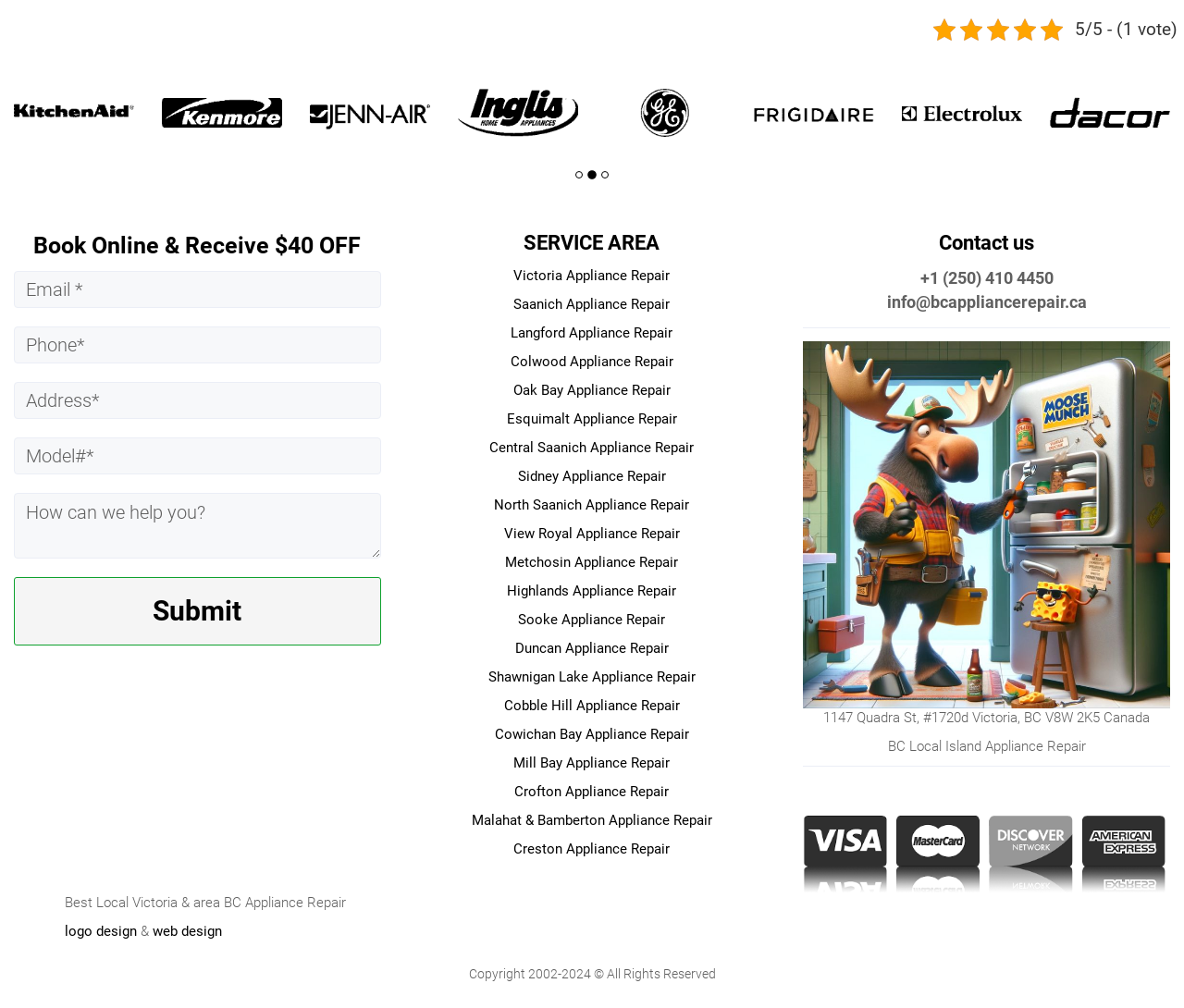Find the bounding box coordinates of the area to click in order to follow the instruction: "Click on Victoria Appliance Repair".

[0.434, 0.266, 0.566, 0.282]